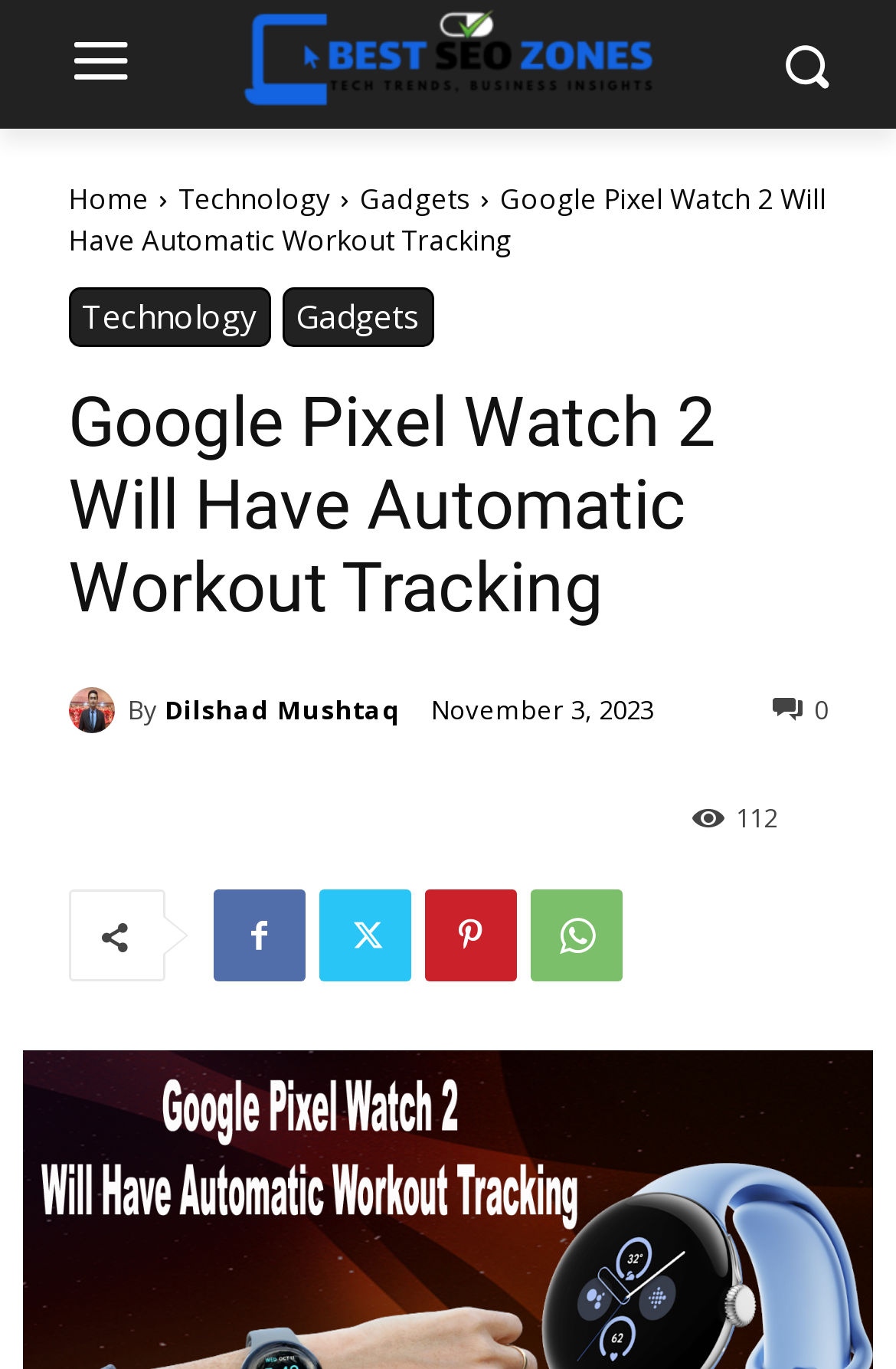Indicate the bounding box coordinates of the element that must be clicked to execute the instruction: "Go to home page". The coordinates should be given as four float numbers between 0 and 1, i.e., [left, top, right, bottom].

[0.076, 0.131, 0.166, 0.159]